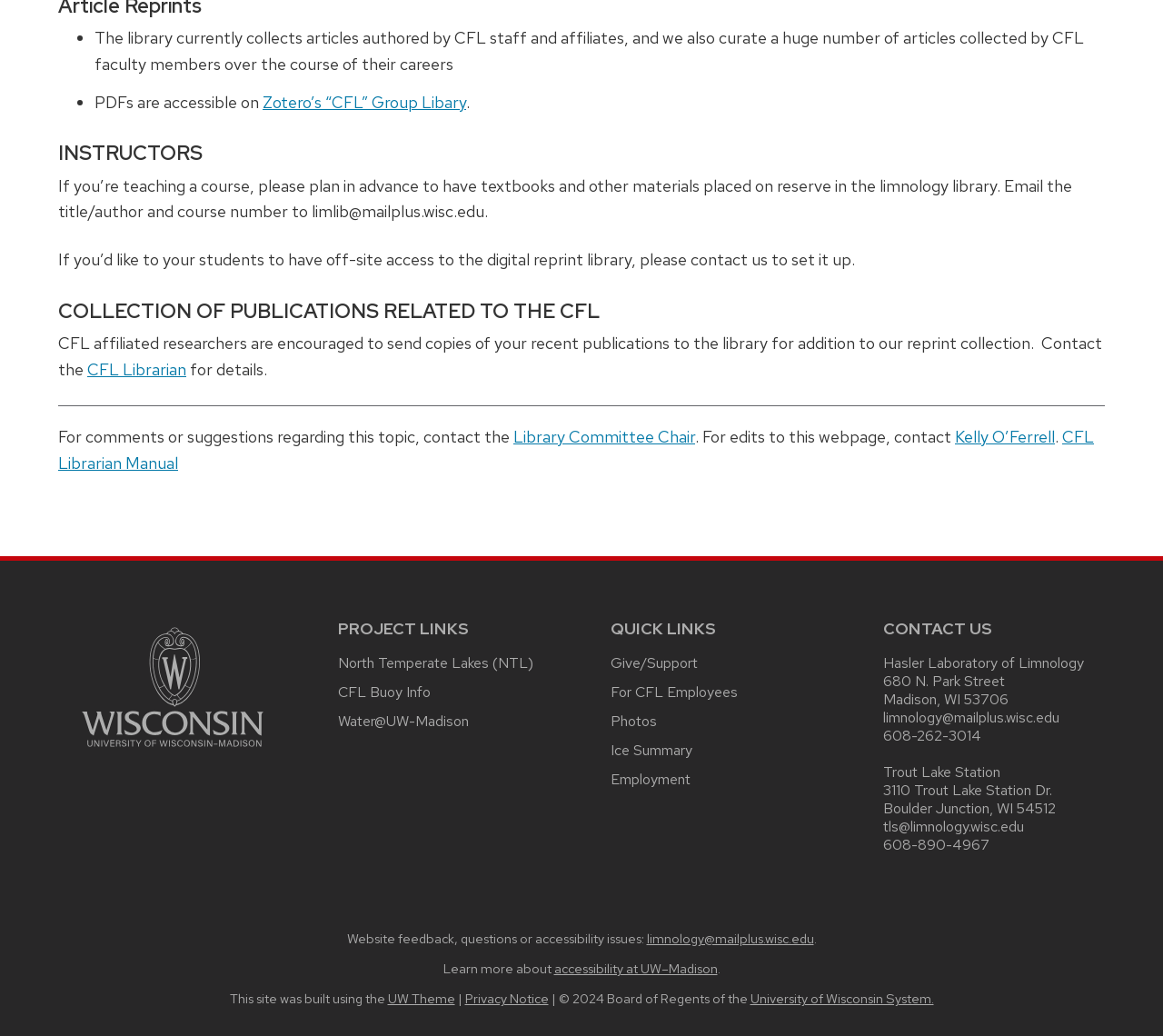Determine the bounding box coordinates for the HTML element mentioned in the following description: "Zotero’s “CFL” Group Libary". The coordinates should be a list of four floats ranging from 0 to 1, represented as [left, top, right, bottom].

[0.226, 0.088, 0.401, 0.108]